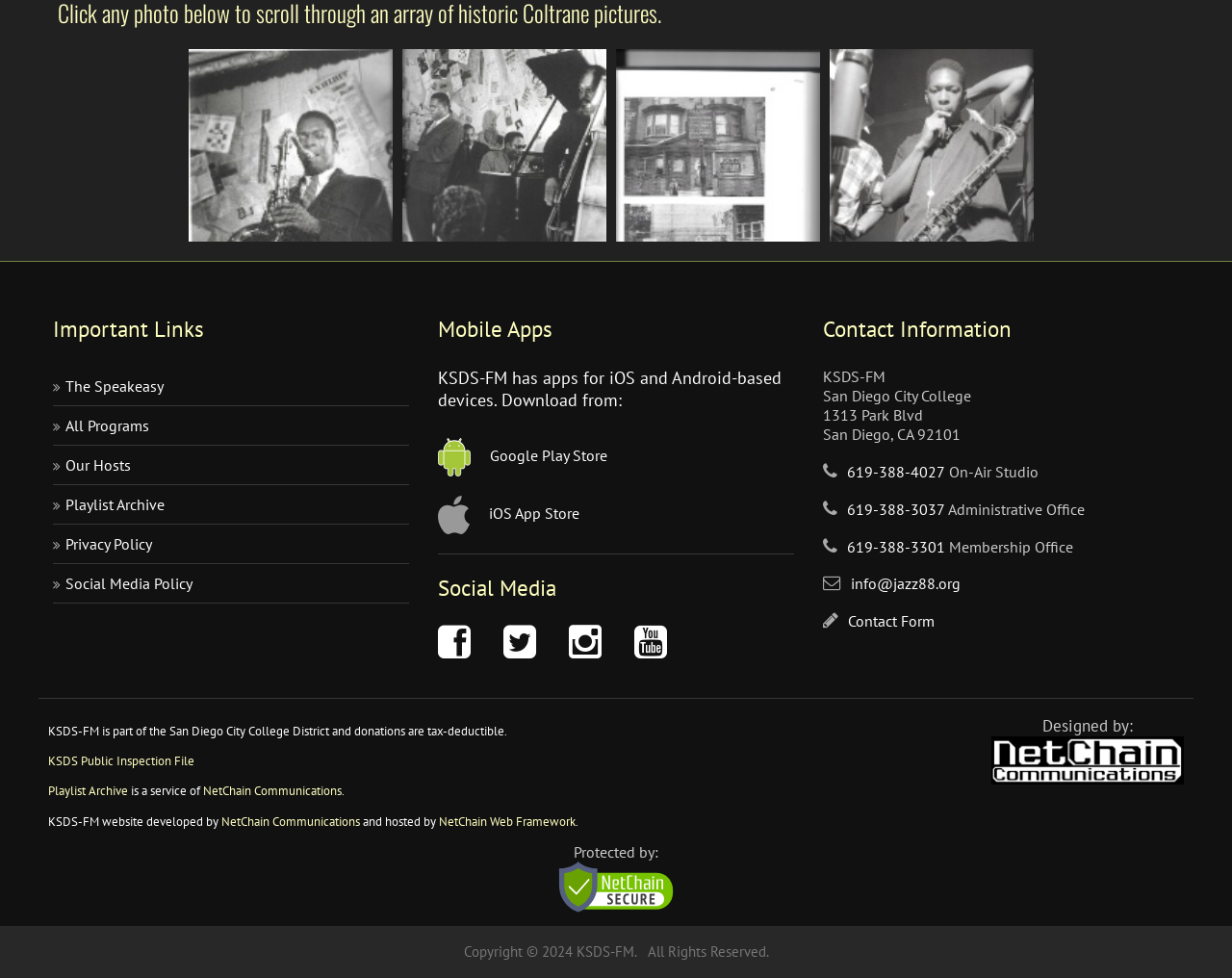Can you find the bounding box coordinates of the area I should click to execute the following instruction: "Click on The Speakeasy link"?

[0.043, 0.375, 0.332, 0.416]